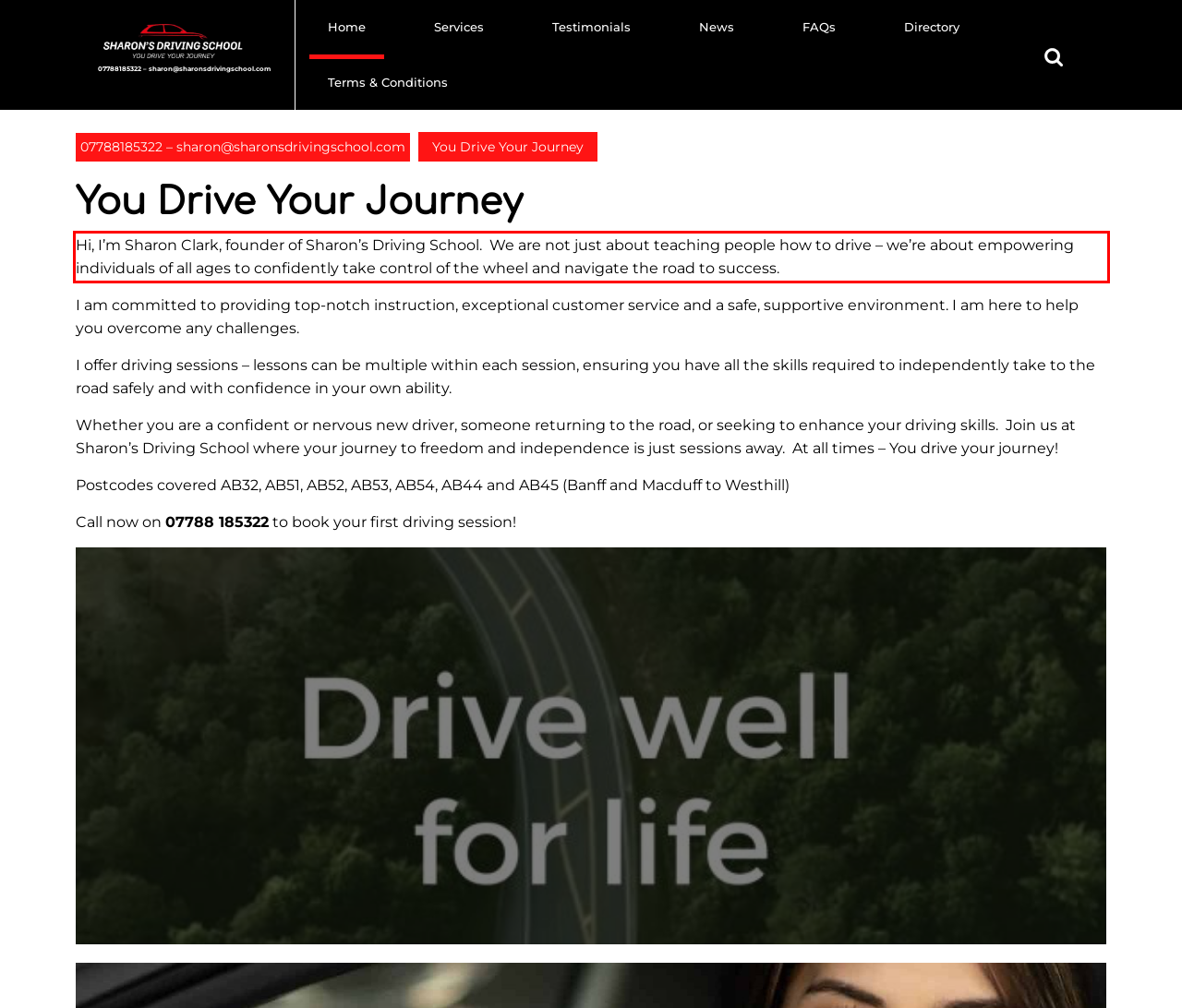Analyze the screenshot of a webpage where a red rectangle is bounding a UI element. Extract and generate the text content within this red bounding box.

Hi, I’m Sharon Clark, founder of Sharon’s Driving School. We are not just about teaching people how to drive – we’re about empowering individuals of all ages to confidently take control of the wheel and navigate the road to success.